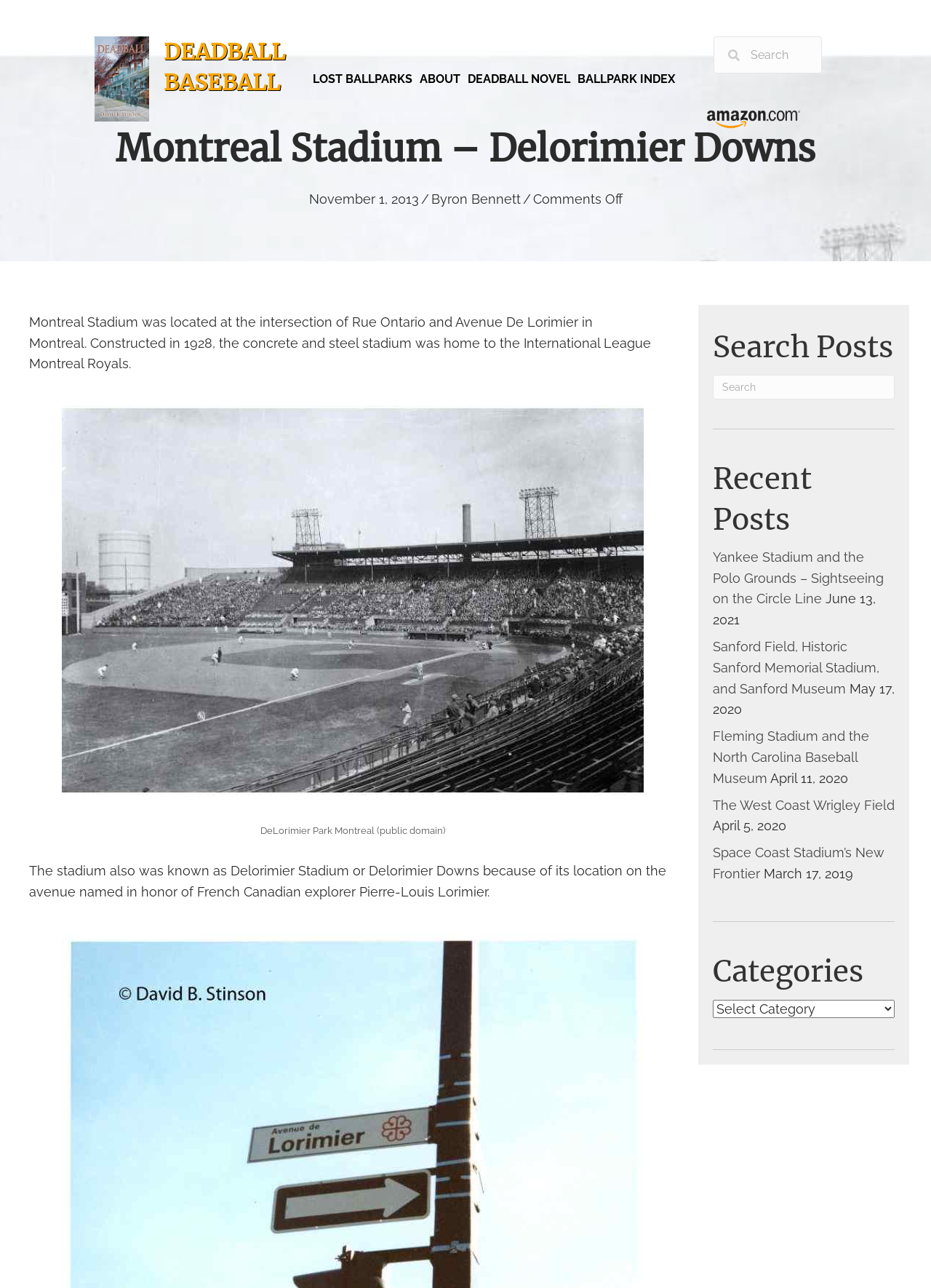Identify and provide the main heading of the webpage.

Montreal Stadium – Delorimier Downs